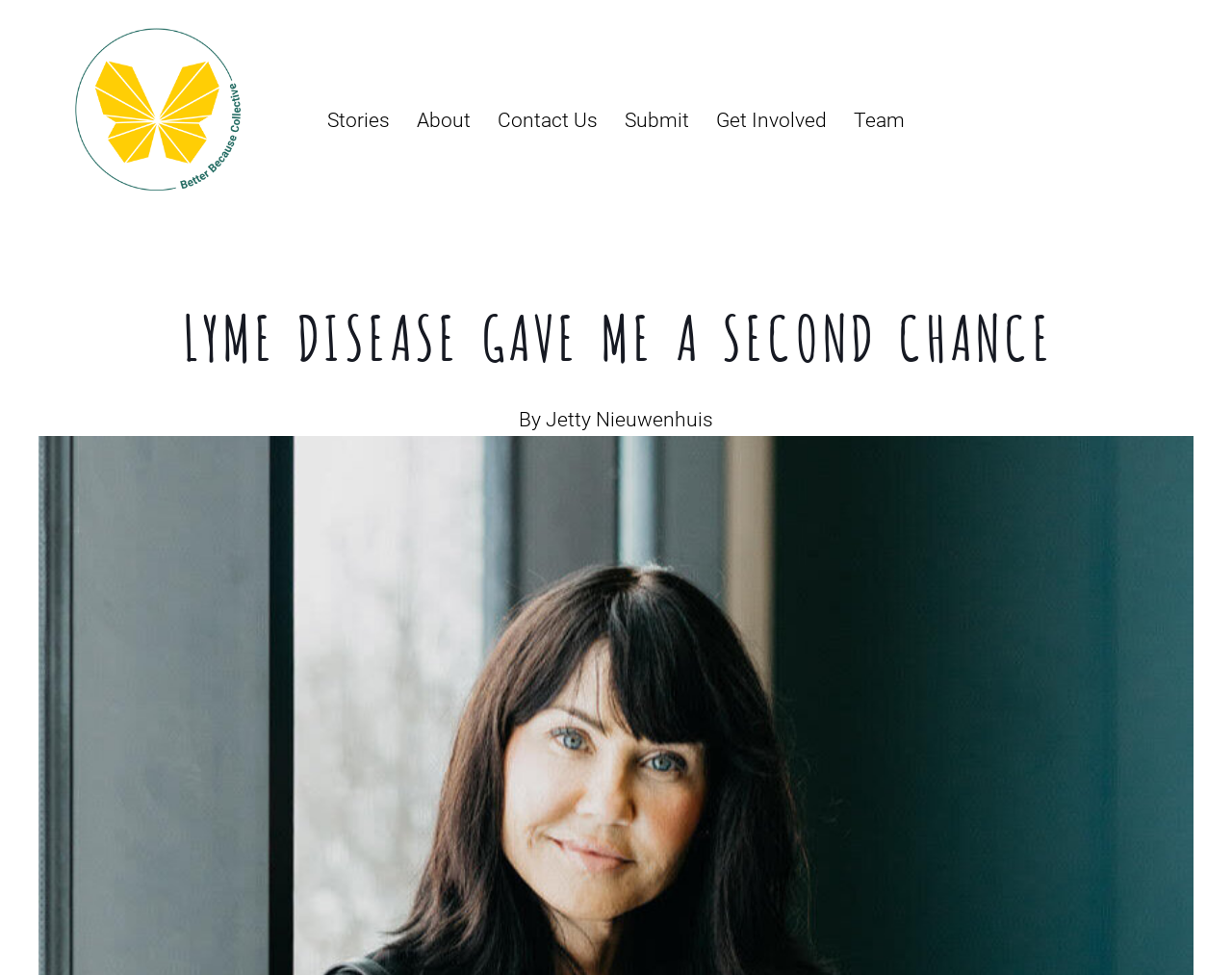Respond with a single word or short phrase to the following question: 
What is the main topic of the webpage?

Lyme Disease